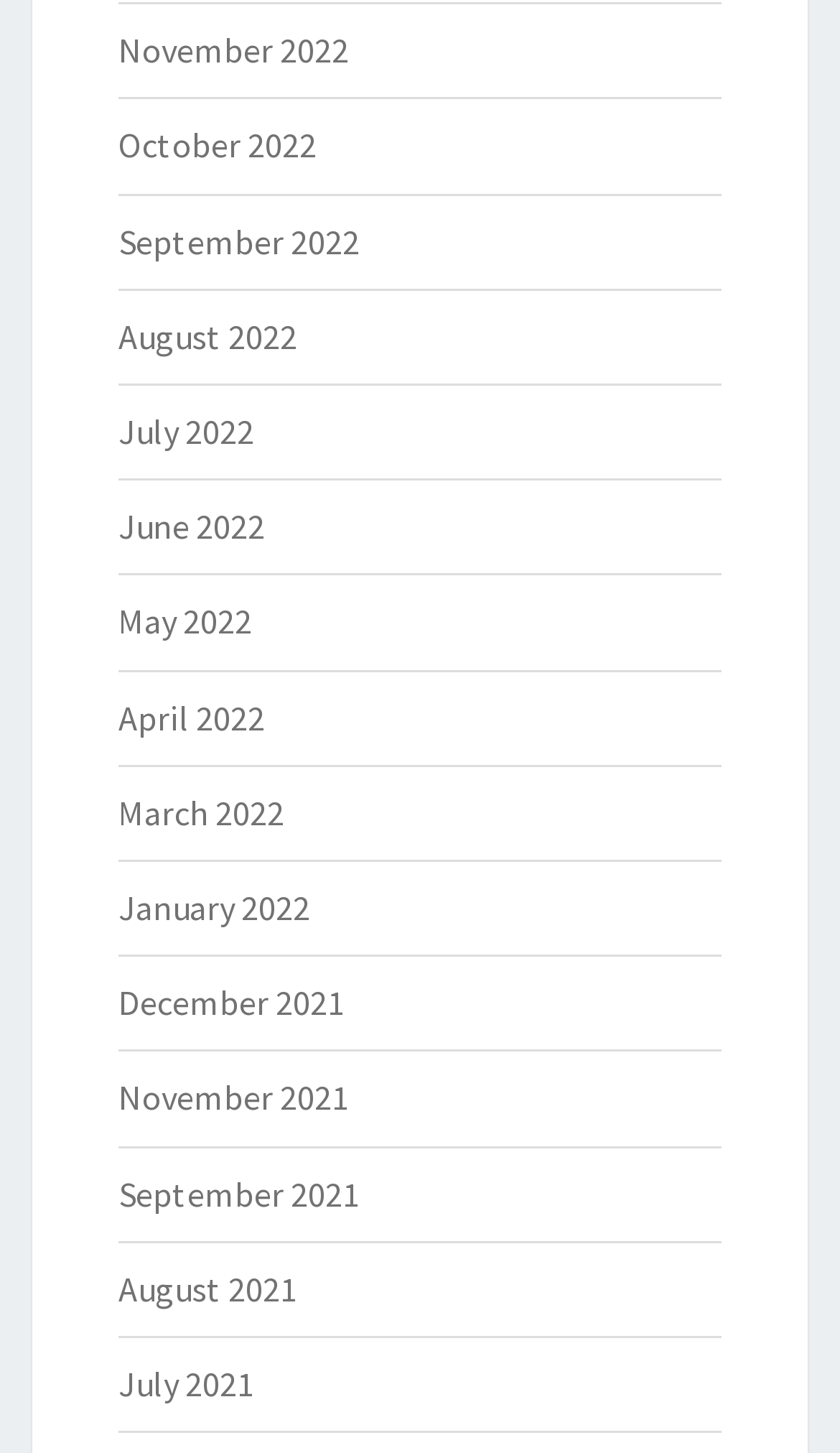How many months are listed?
Refer to the image and give a detailed response to the question.

I counted the number of links on the webpage, and there are 12 links, each representing a month from November 2022 to July 2021.